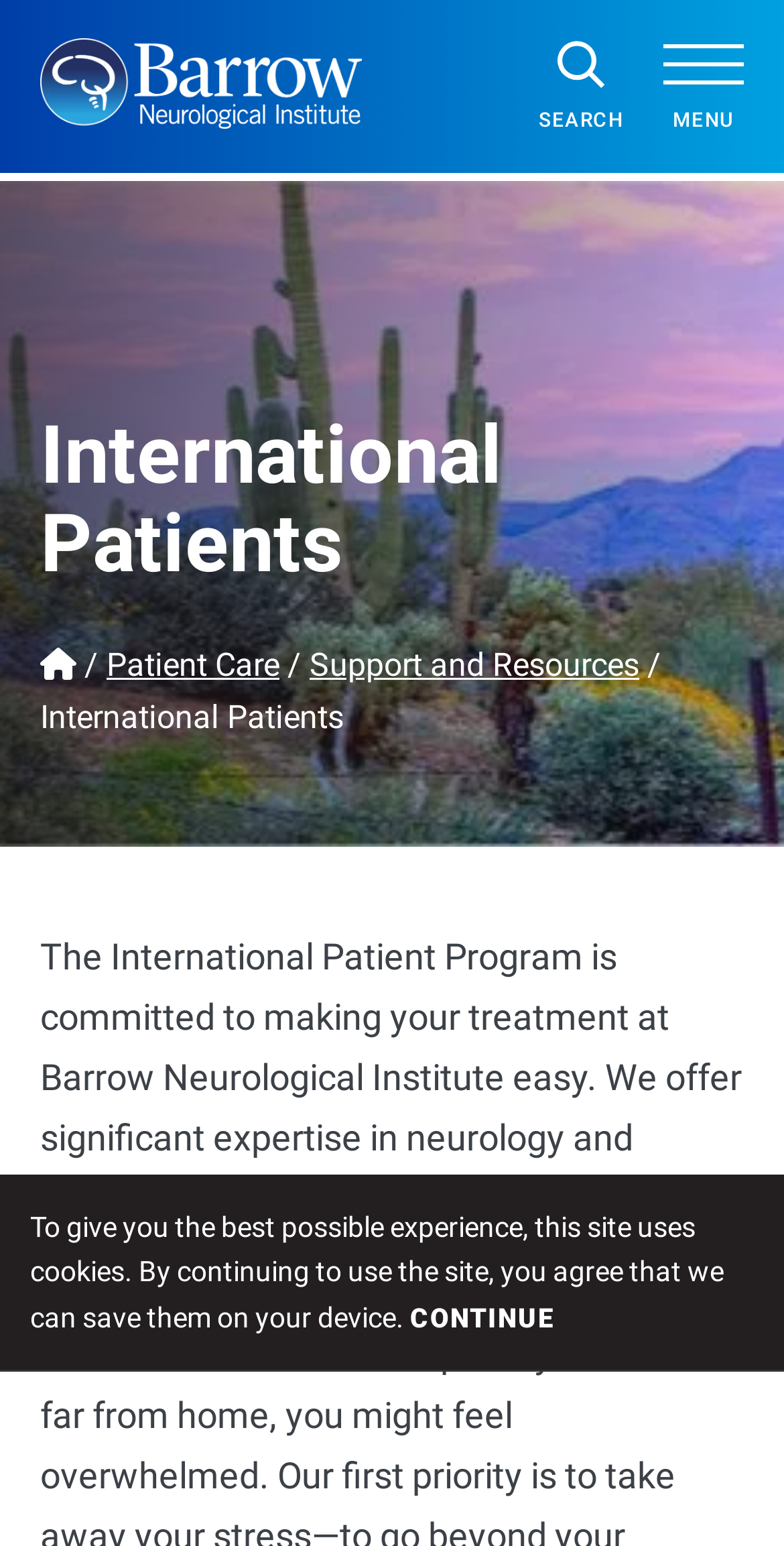Determine the bounding box for the described HTML element: "Support and Resources". Ensure the coordinates are four float numbers between 0 and 1 in the format [left, top, right, bottom].

[0.395, 0.417, 0.815, 0.442]